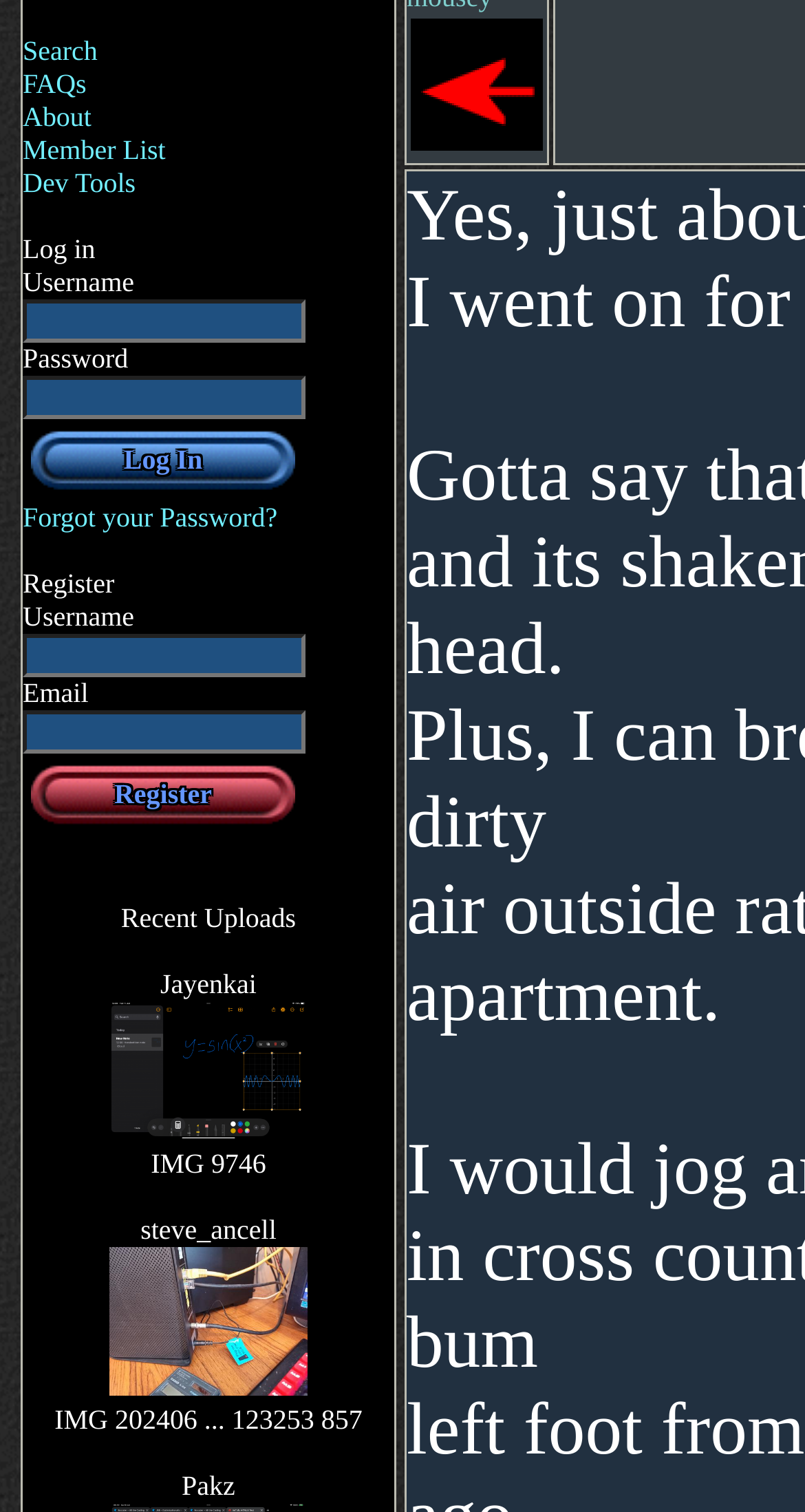Using the provided element description "FAQs", determine the bounding box coordinates of the UI element.

[0.028, 0.045, 0.107, 0.066]